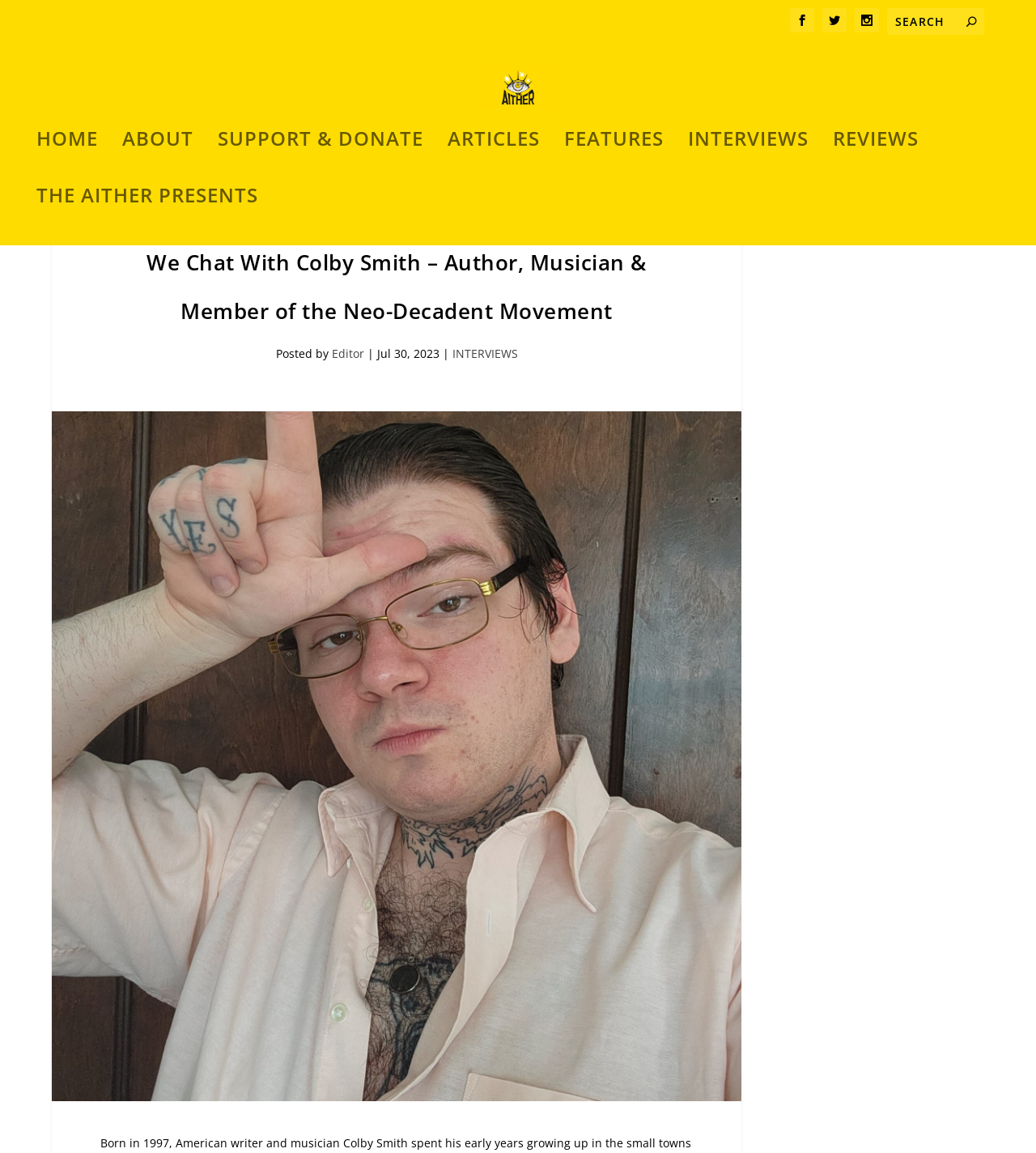Identify the bounding box coordinates of the region I need to click to complete this instruction: "check articles".

[0.432, 0.248, 0.521, 0.297]